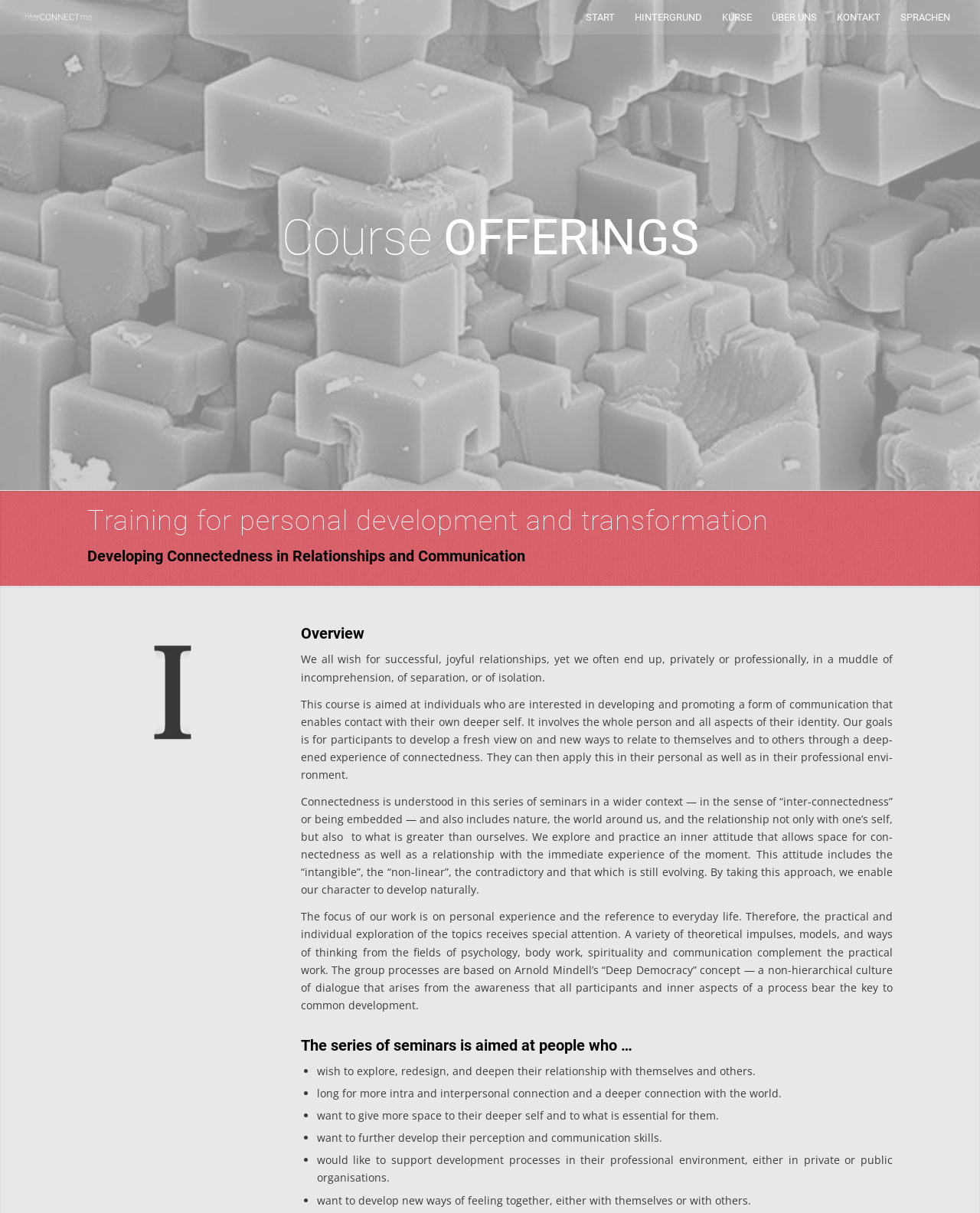Summarize the webpage with a detailed and informative caption.

The webpage is about a course offered by interCONNECTme, a platform focused on personal development and transformation. At the top of the page, there is a navigation menu with links to different sections, including START, HINTERGRUND, KURSE, ÜBER UNS, KONTAKT, and SPRACHEN.

Below the navigation menu, there is a main section that takes up most of the page. It starts with a heading that reads "Training for personal development and transformation" and is followed by another heading that reads "Developing Connectedness in Relationships and Communication".

The main content of the page is divided into several sections. The first section has a heading that reads "Overview" and is followed by three paragraphs of text that describe the course's focus on personal development, relationships, and communication. The text explains that the course aims to help individuals develop a deeper connection with themselves and others, and to apply this in their personal and professional lives.

The next section has a heading that reads "The series of seminars is aimed at people who …" and is followed by a list of bullet points that describe the target audience for the course. The list includes individuals who wish to explore and redesign their relationships, long for more connection and communication, want to give more space to their deeper self, and want to further develop their perception and communication skills.

Throughout the page, there are no images, but there are several headings and paragraphs of text that provide information about the course and its focus. The overall layout is clean and easy to read, with clear headings and concise text.